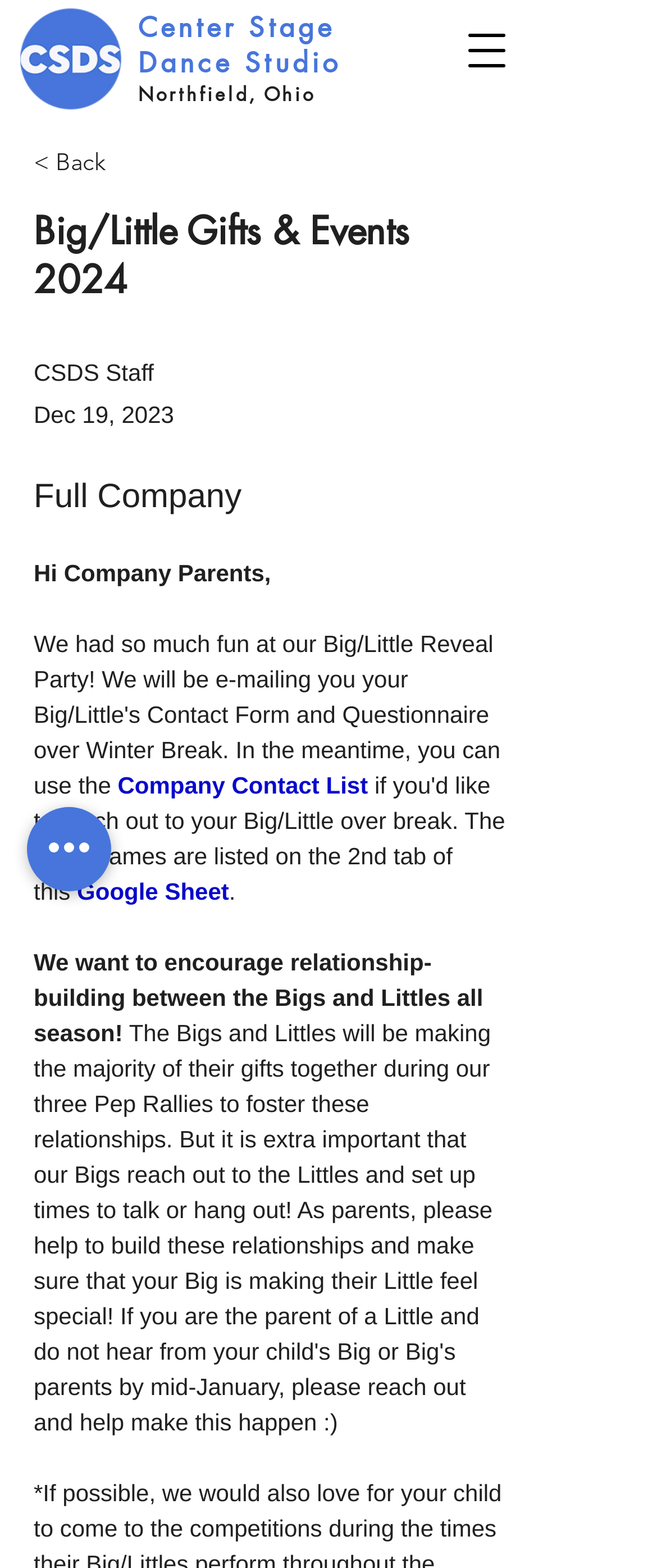Illustrate the webpage's structure and main components comprehensively.

The webpage appears to be related to Center Stage Dance, specifically focusing on Big/Little Gifts & Events in 2024. At the top left corner, there is a logo image of CSDS_Circle_transparent.png. Next to it, there are three links: "Center Stage", "Dance Stu", and "dio", which are aligned horizontally. Below these links, the text "Northfield, Ohio" is displayed.

On the top right corner, there is a button to "Open navigation menu", which contains a dialog box with several elements. The dialog box has a heading "Big/Little Gifts & Events 2024" and a link to go back ("< Back"). Below the heading, there are several lines of text, including "CSDS Staff", "Dec 19, 2023", "Full Company", and a message to "Hi Company Parents". The message is followed by a link to the "Company Contact List" and a link to a "Google Sheet".

The webpage also has a button labeled "Quick actions" located at the bottom left corner. Overall, the webpage seems to be providing information and resources related to the Big/Little Gifts & Events in 2024, specifically for Center Stage Dance.